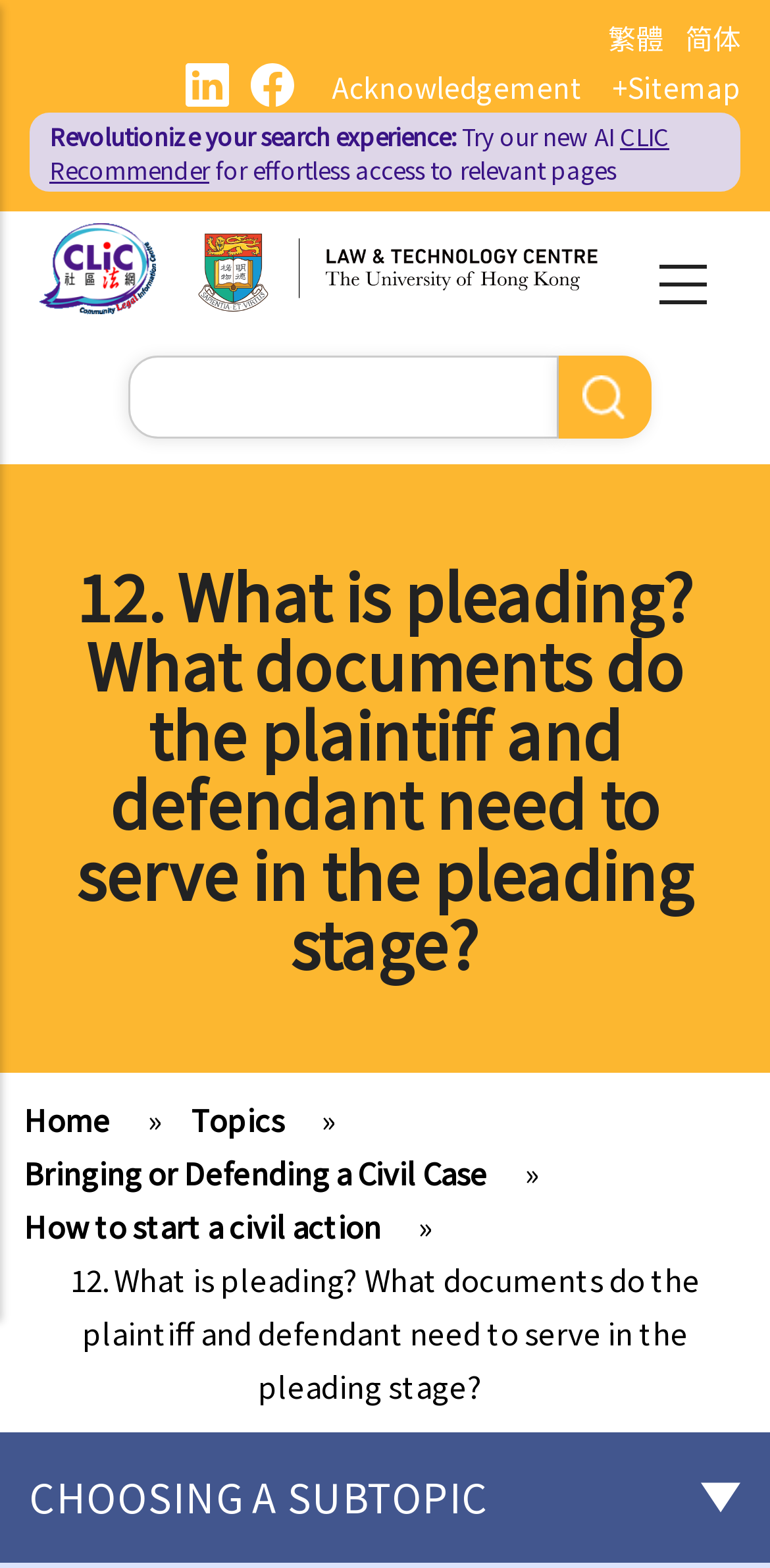Please give a succinct answer using a single word or phrase:
What is the name of the organization behind the website?

Community Legal Information Centre (CLIC)